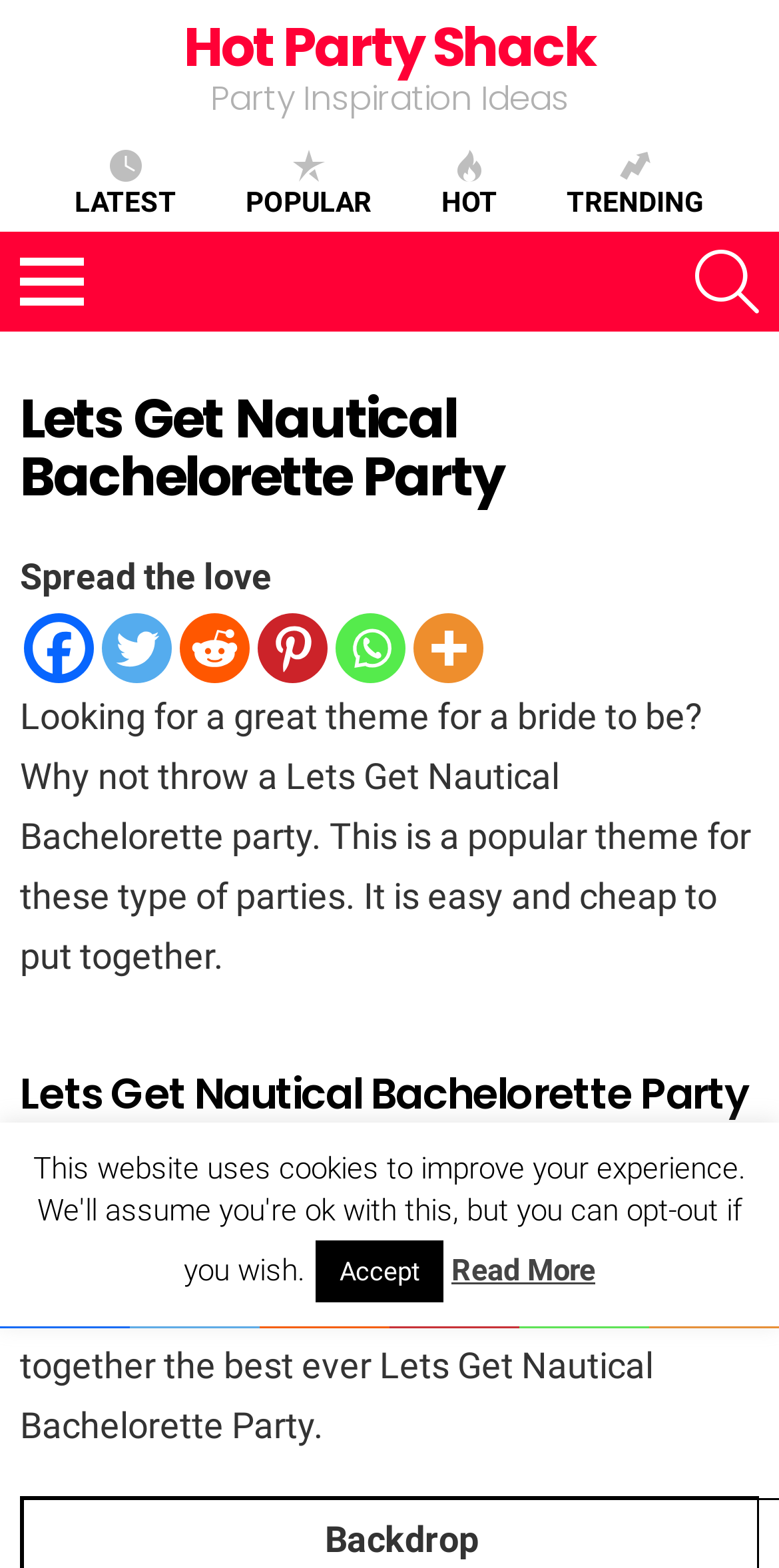Determine the bounding box coordinates of the region to click in order to accomplish the following instruction: "Search for something". Provide the coordinates as four float numbers between 0 and 1, specifically [left, top, right, bottom].

[0.892, 0.148, 0.974, 0.212]